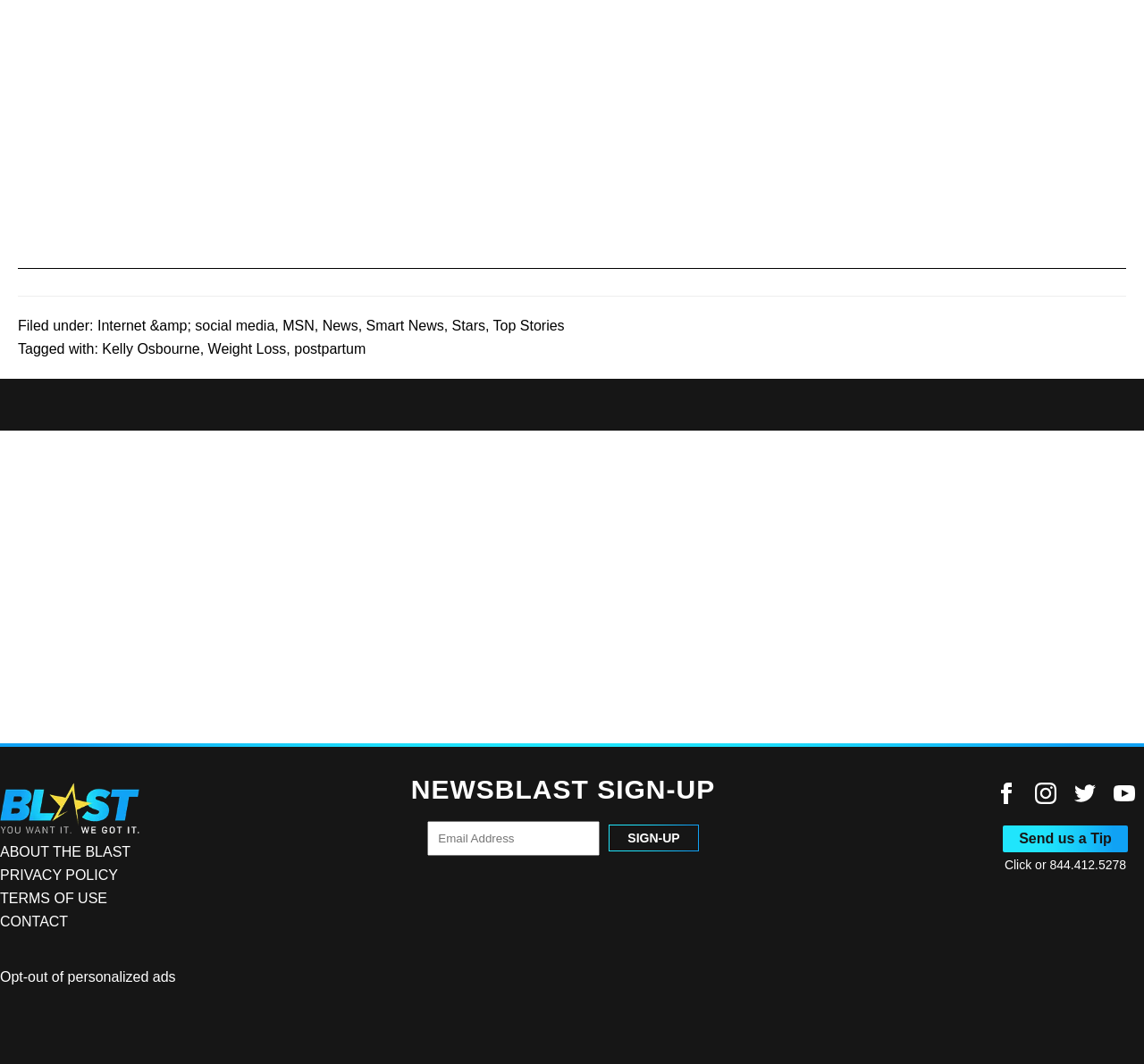Indicate the bounding box coordinates of the element that must be clicked to execute the instruction: "Explore Full Senior Package". The coordinates should be given as four float numbers between 0 and 1, i.e., [left, top, right, bottom].

None